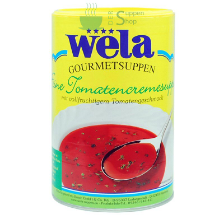What is the capacity of the can?
Look at the screenshot and respond with a single word or phrase.

5.0 liters